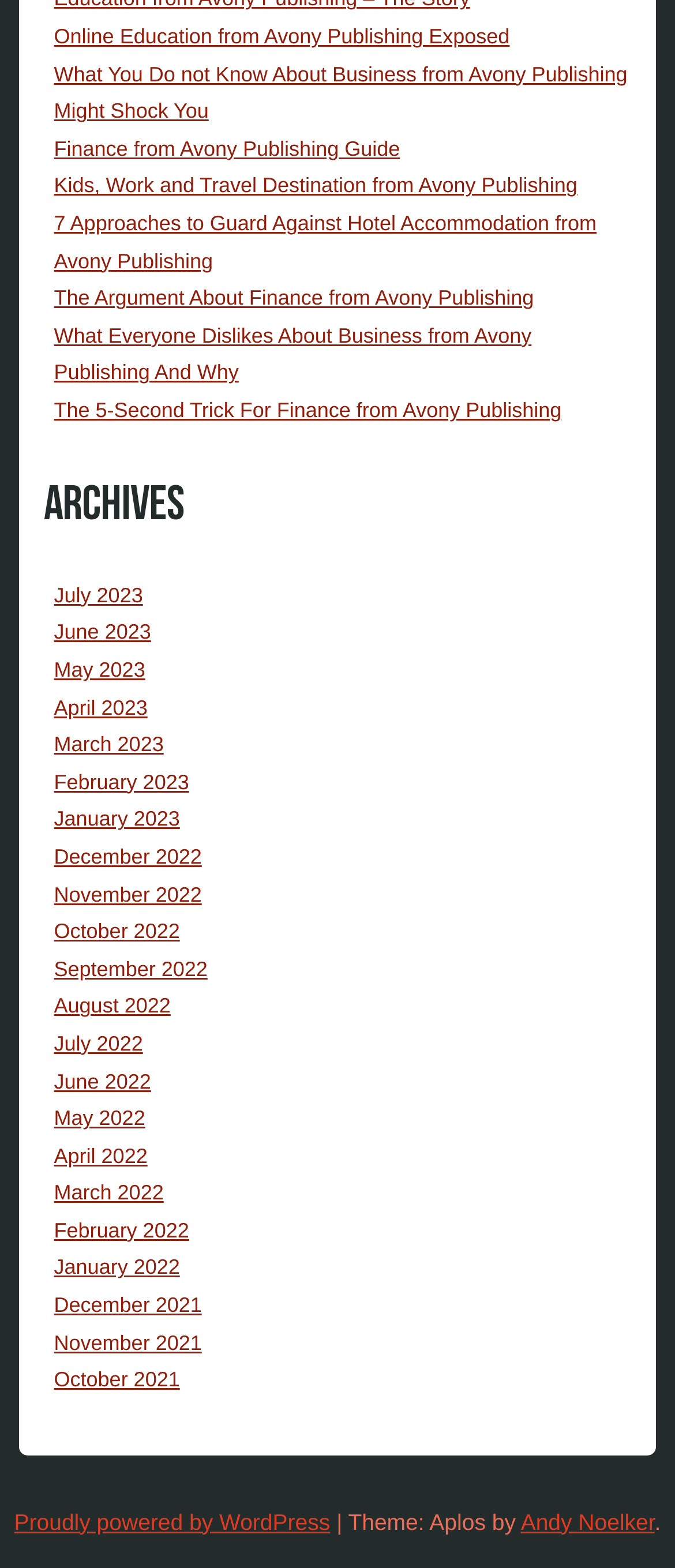Specify the bounding box coordinates of the region I need to click to perform the following instruction: "Check the theme information". The coordinates must be four float numbers in the range of 0 to 1, i.e., [left, top, right, bottom].

[0.516, 0.962, 0.771, 0.979]